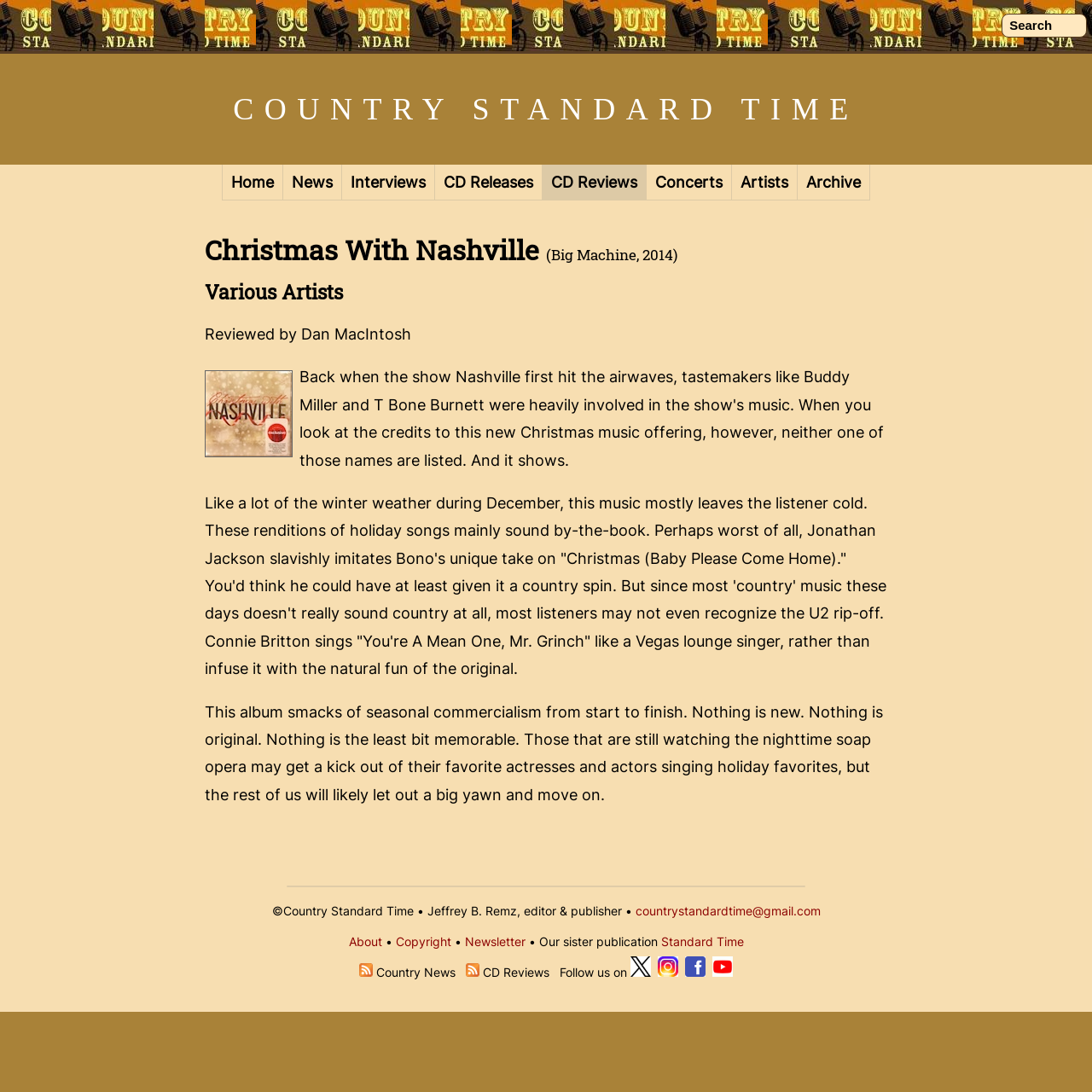Extract the primary header of the webpage and generate its text.

Christmas With Nashville (Big Machine, 2014)